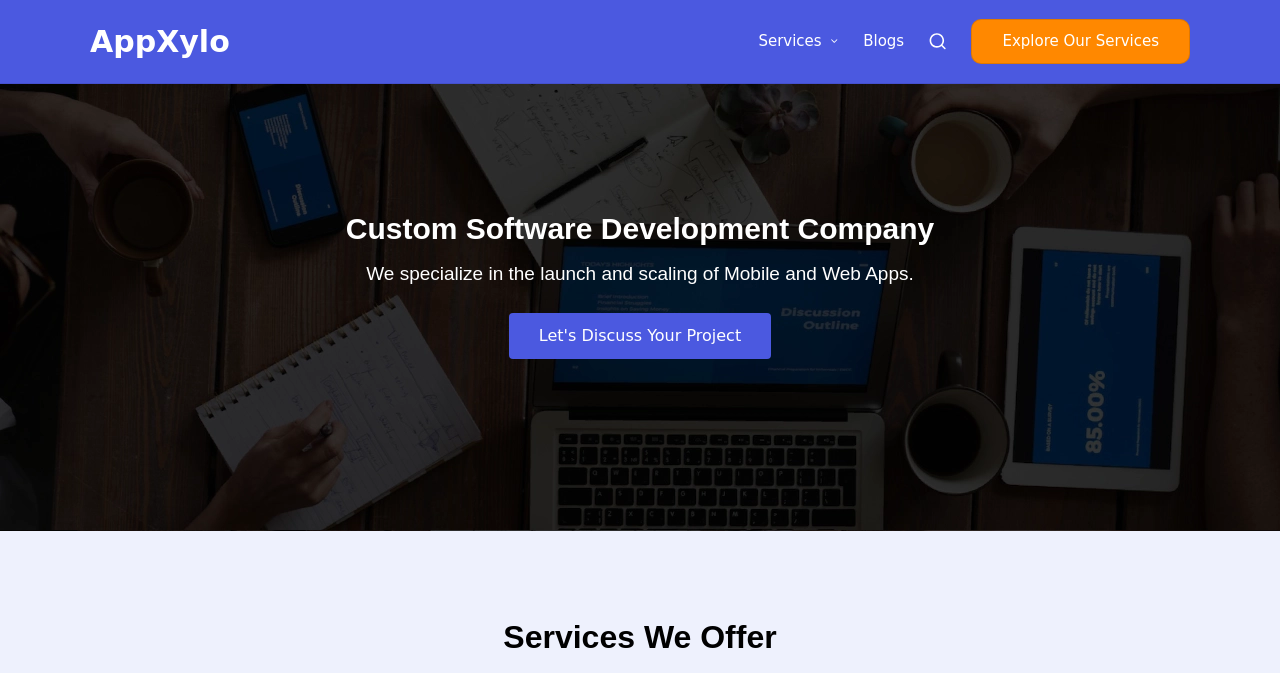Please use the details from the image to answer the following question comprehensively:
What is the company name?

The company name is obtained from the heading element 'AppXylo' which is located at the top of the webpage with a bounding box coordinate of [0.07, 0.037, 0.179, 0.086].